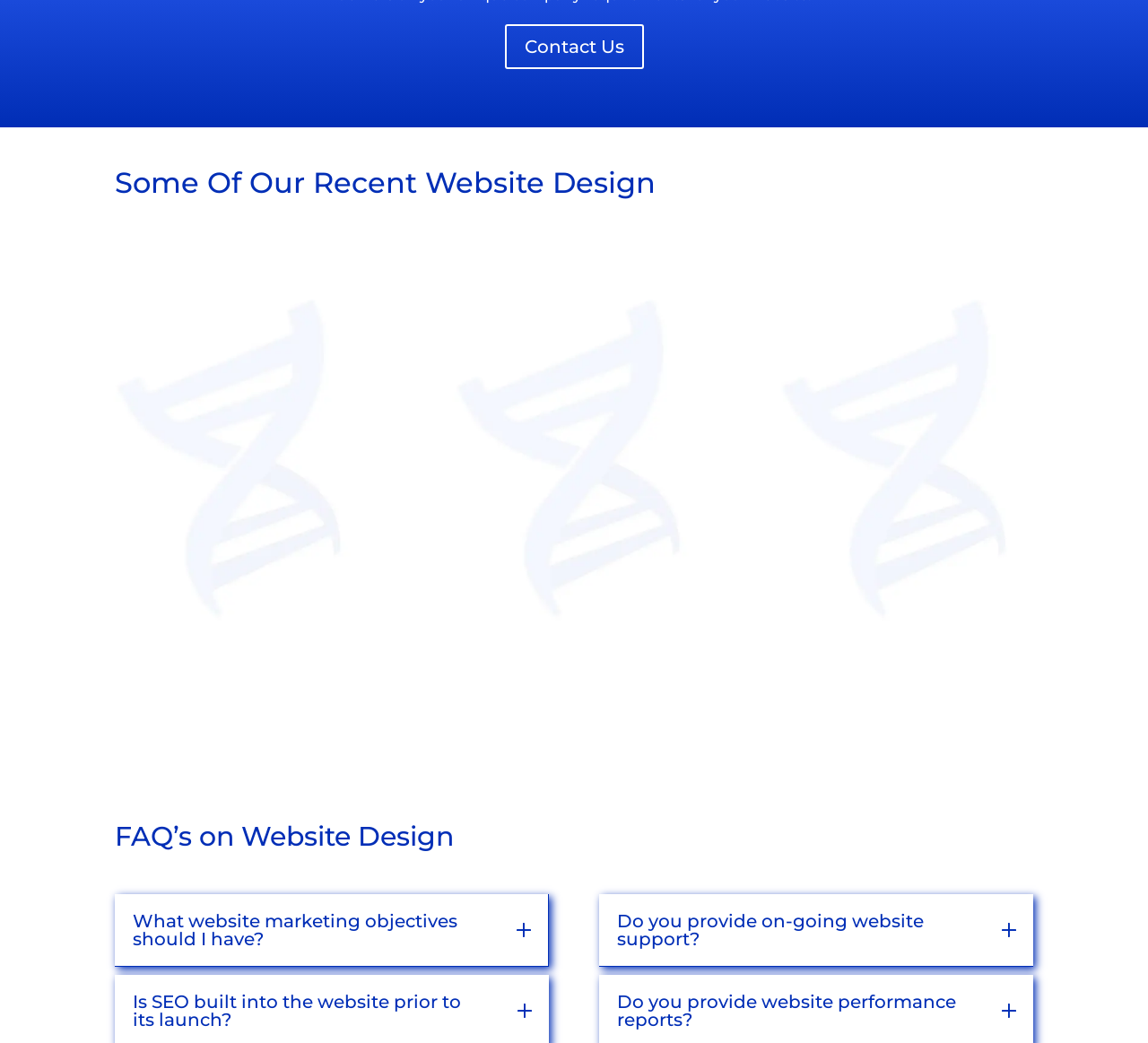Can you identify the bounding box coordinates of the clickable region needed to carry out this instruction: 'Click on the 'Next Post →' link'? The coordinates should be four float numbers within the range of 0 to 1, stated as [left, top, right, bottom].

None